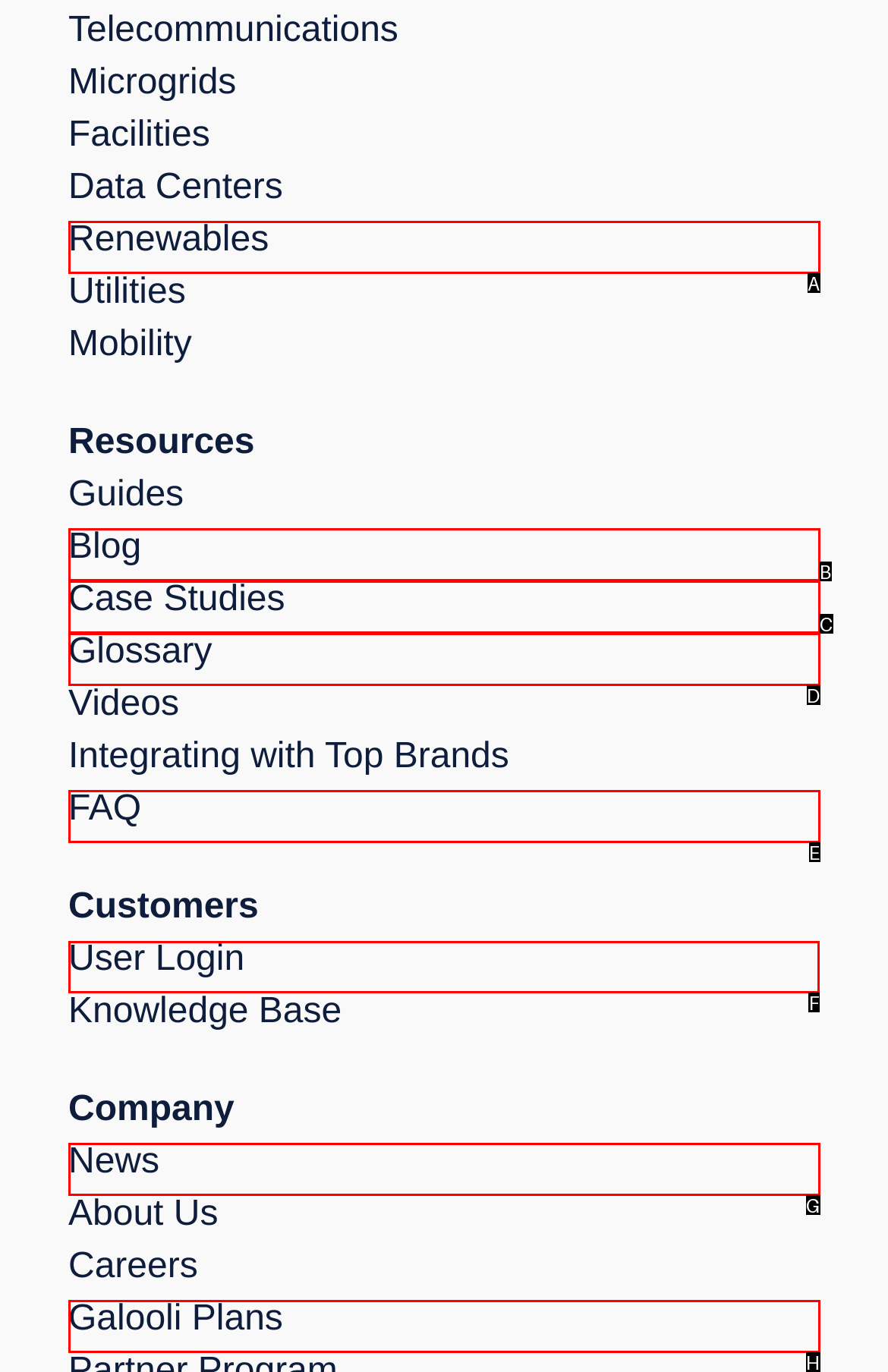Select the letter of the option that should be clicked to achieve the specified task: Login to User account. Respond with just the letter.

F